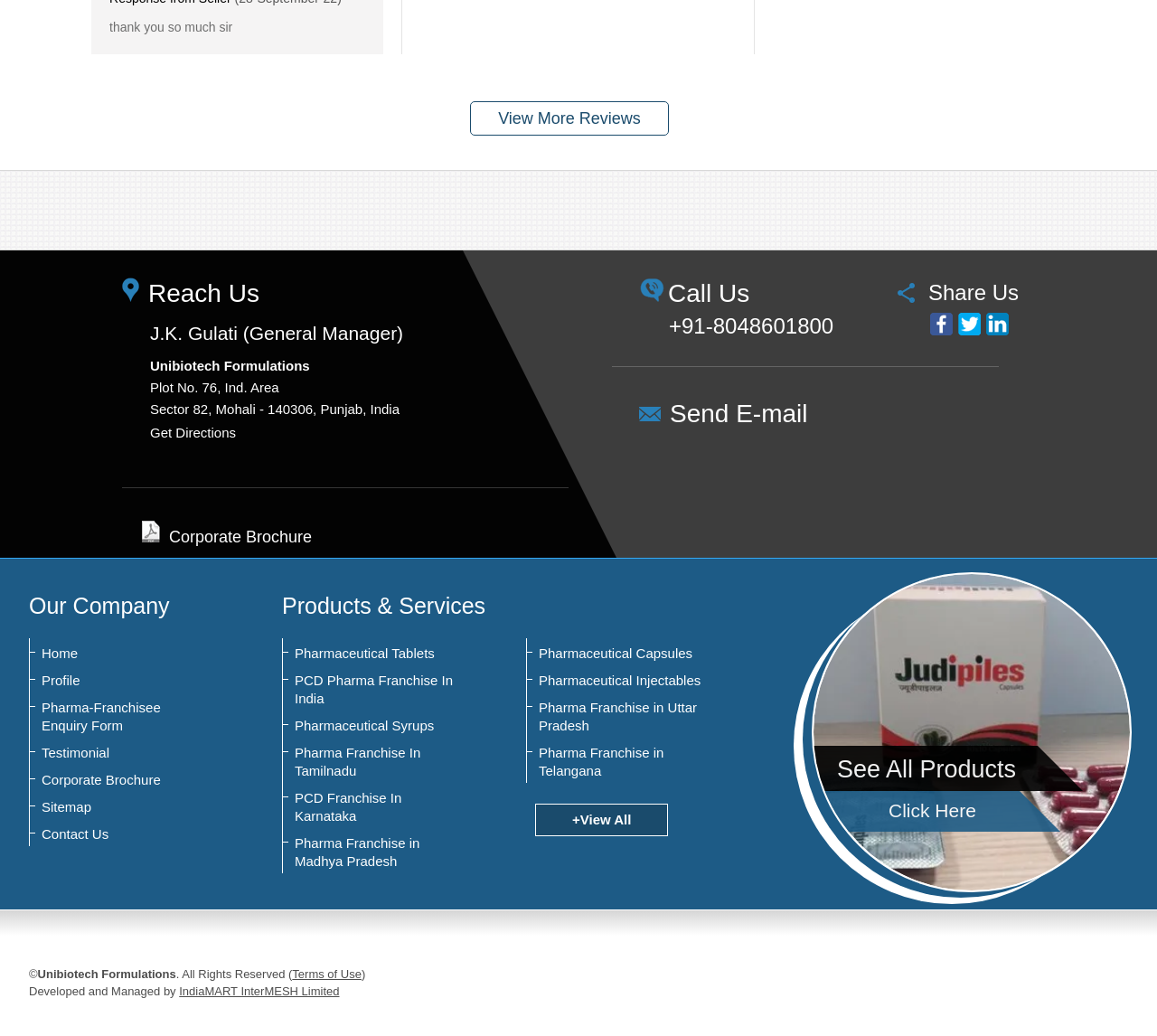Please predict the bounding box coordinates (top-left x, top-left y, bottom-right x, bottom-right y) for the UI element in the screenshot that fits the description: Corporate Brochure

[0.028, 0.744, 0.181, 0.762]